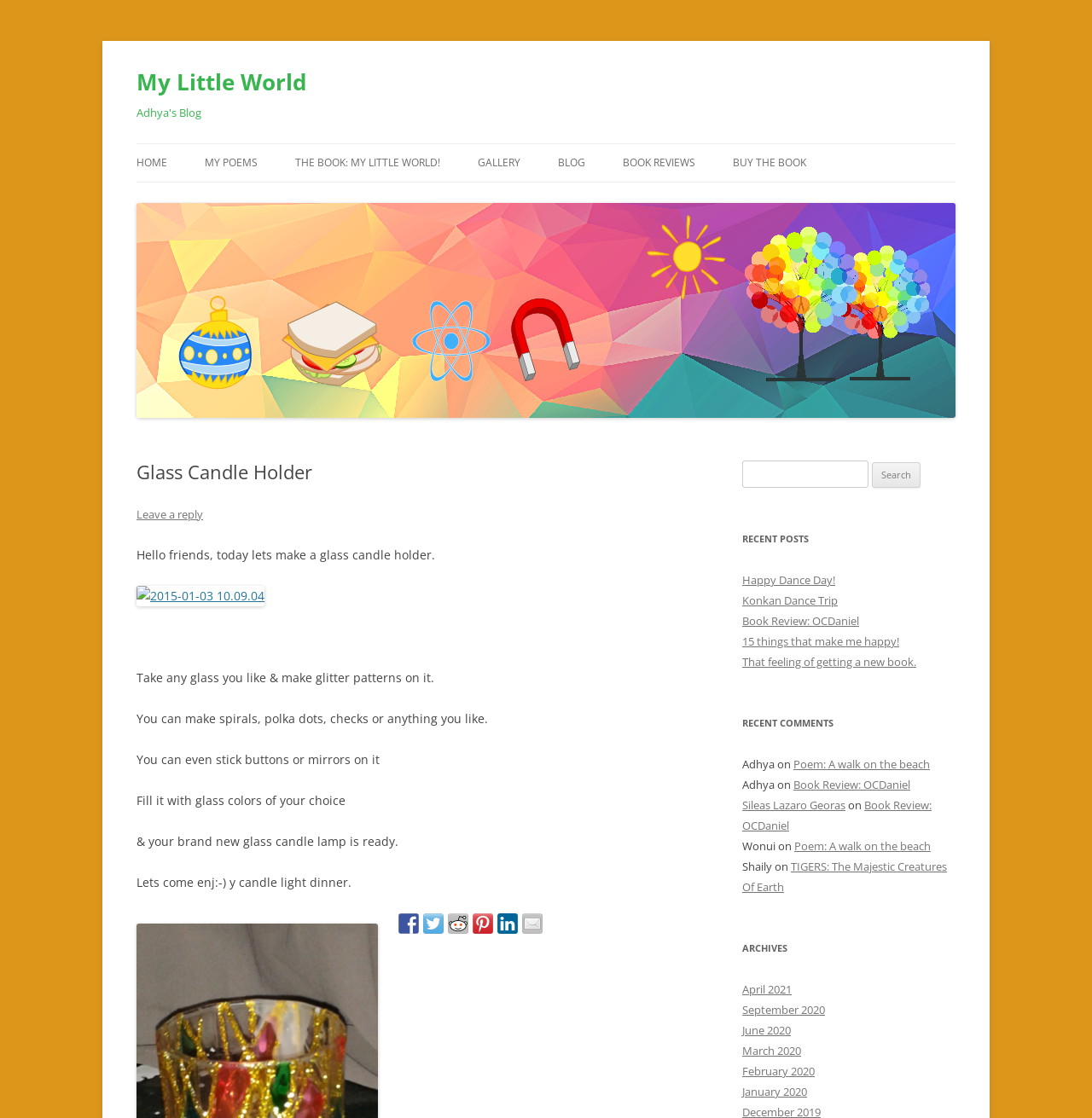Find and indicate the bounding box coordinates of the region you should select to follow the given instruction: "Click on the 'HOME' link".

[0.125, 0.129, 0.153, 0.163]